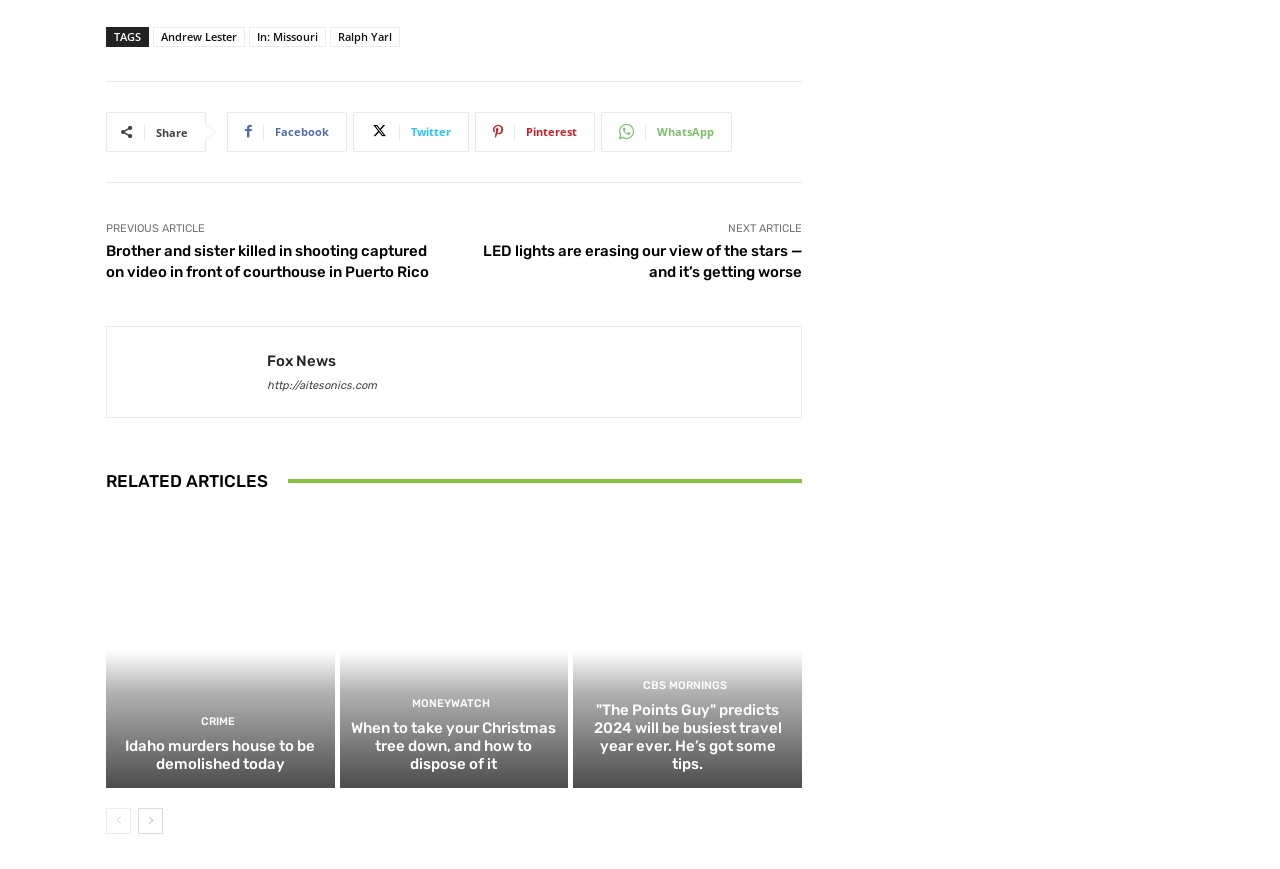Find the bounding box of the UI element described as follows: "moneywatch".

[0.322, 0.804, 0.383, 0.816]